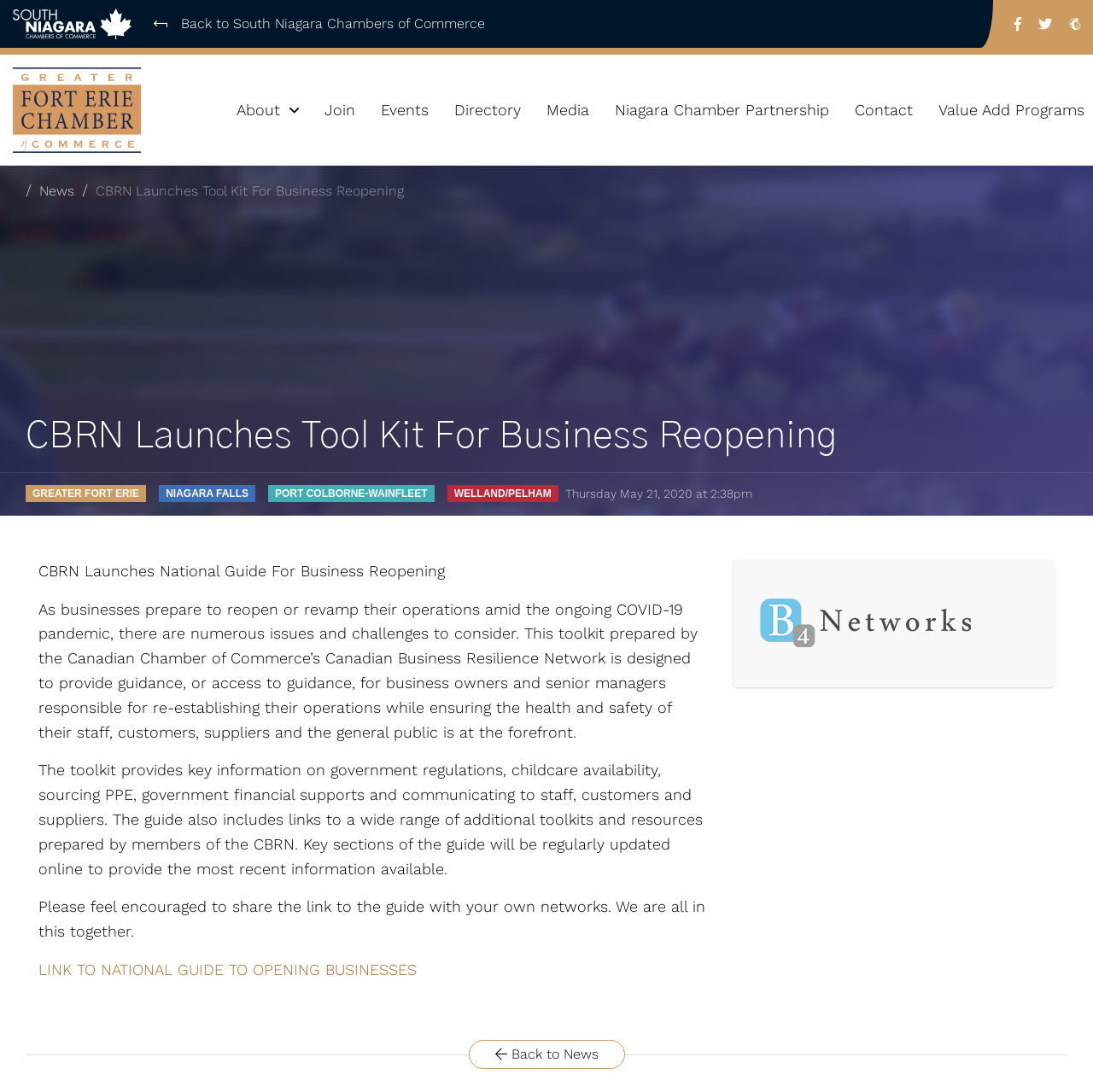Answer the question using only one word or a concise phrase: What is the date of the news article?

Thursday May 21, 2020